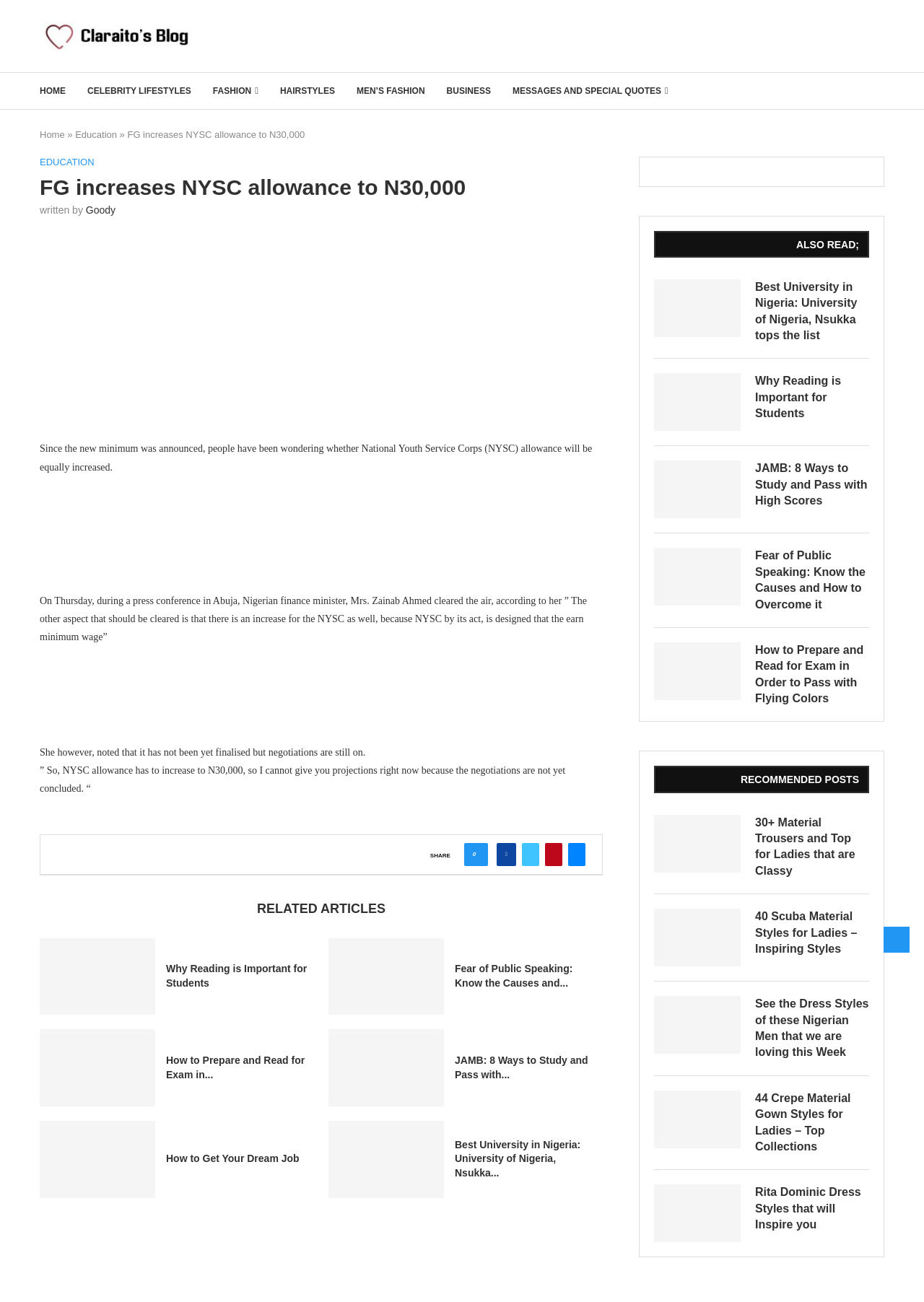Please specify the bounding box coordinates of the clickable region to carry out the following instruction: "Click on 'HOME'". The coordinates should be four float numbers between 0 and 1, in the format [left, top, right, bottom].

[0.043, 0.062, 0.071, 0.078]